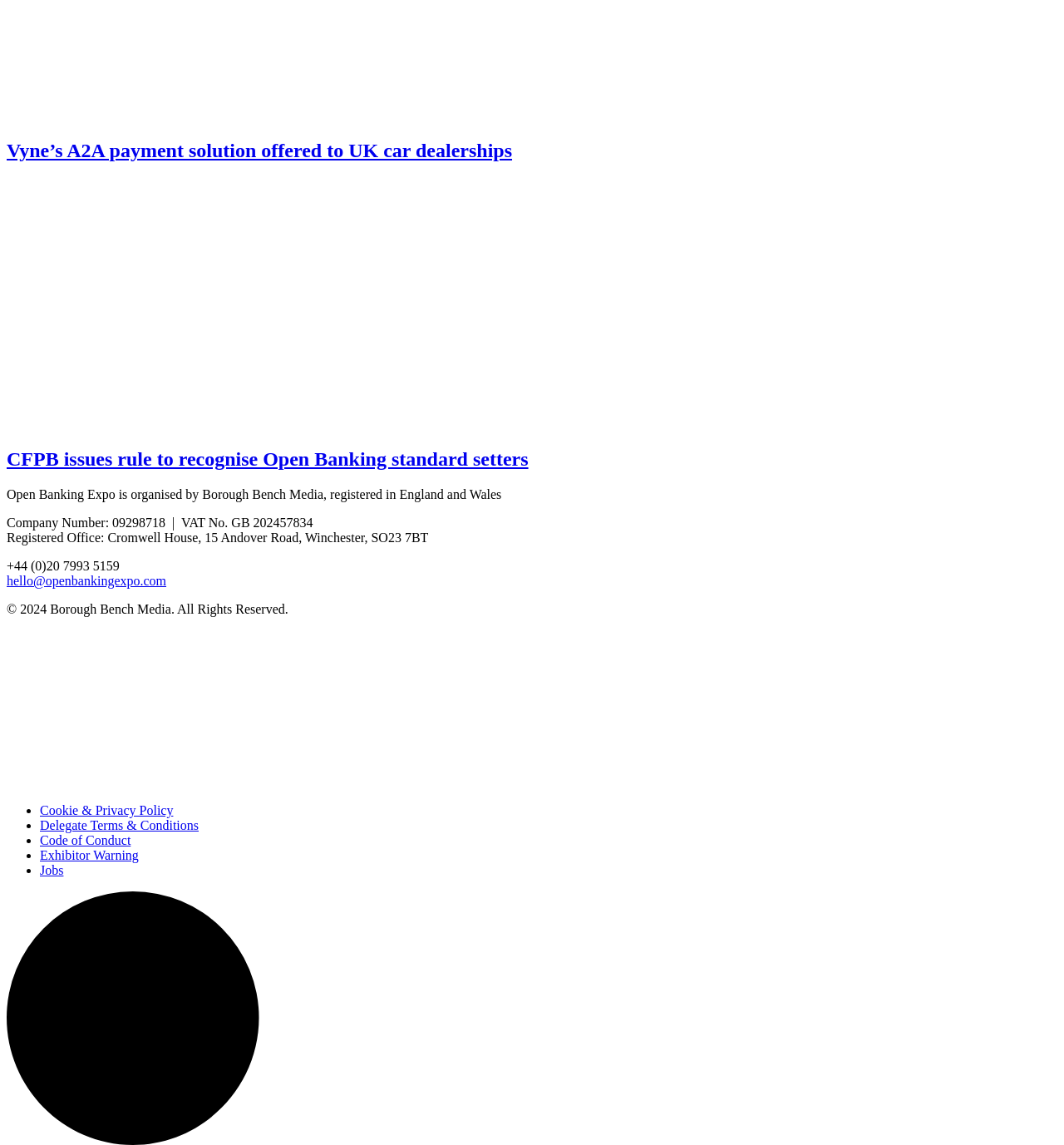Reply to the question with a brief word or phrase: What is the name of the event organized by Borough Bench Media?

Open Banking Expo